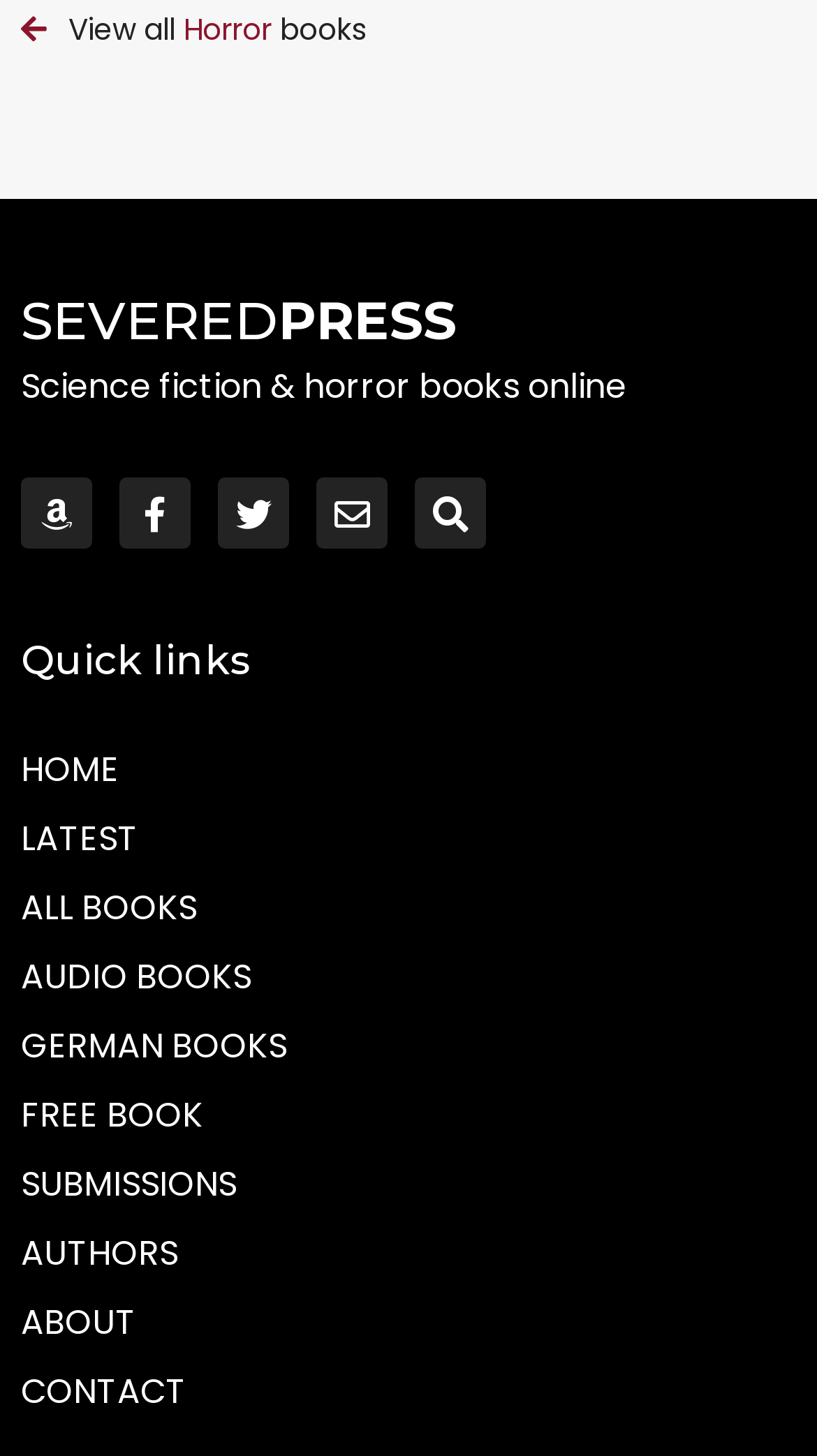What type of books are sold on this website?
Refer to the image and provide a thorough answer to the question.

The website's description mentions 'Science fiction & horror books online', indicating that the website sells books of these genres.